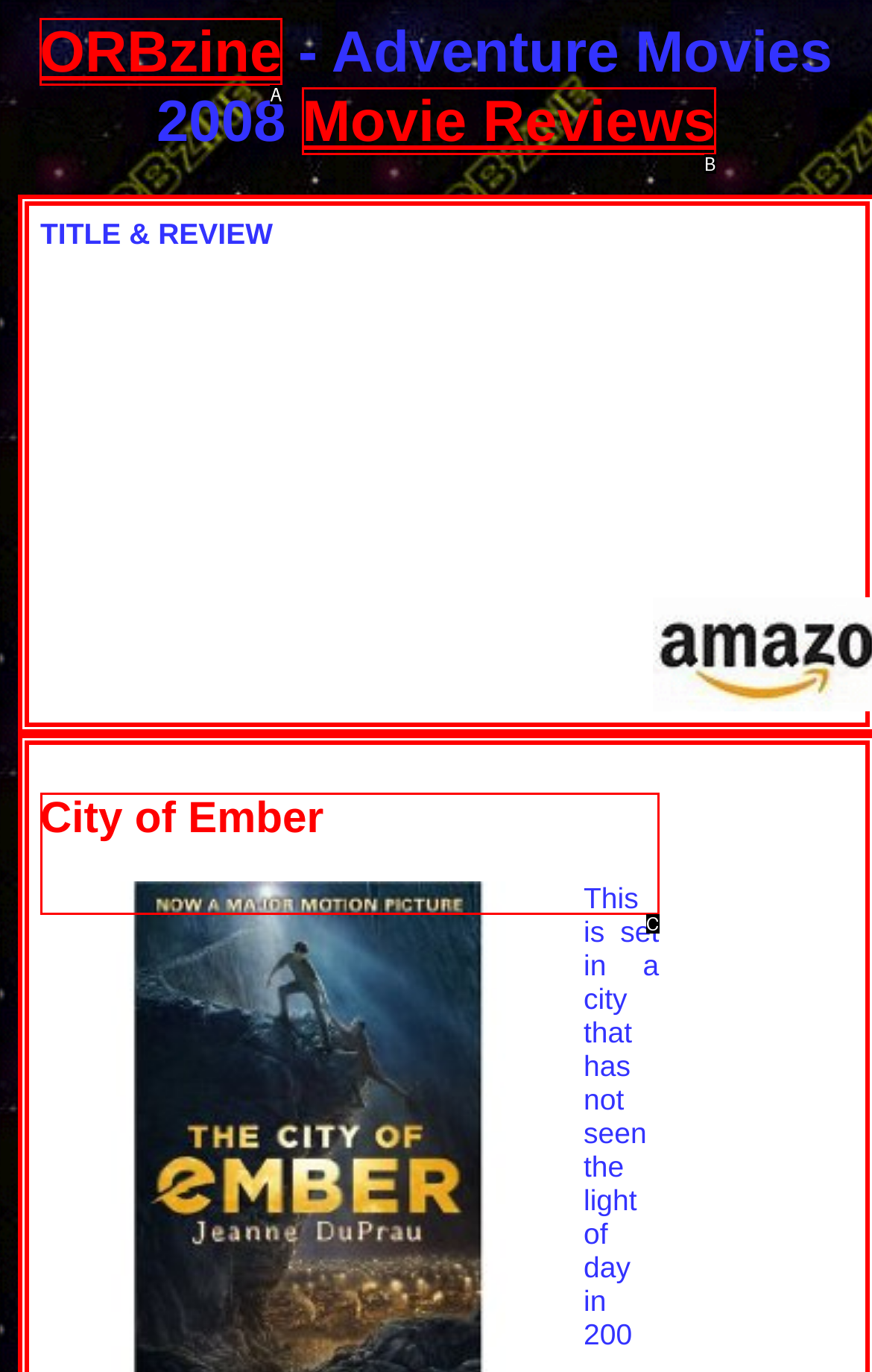Choose the HTML element that aligns with the description: City of Ember. Indicate your choice by stating the letter.

C